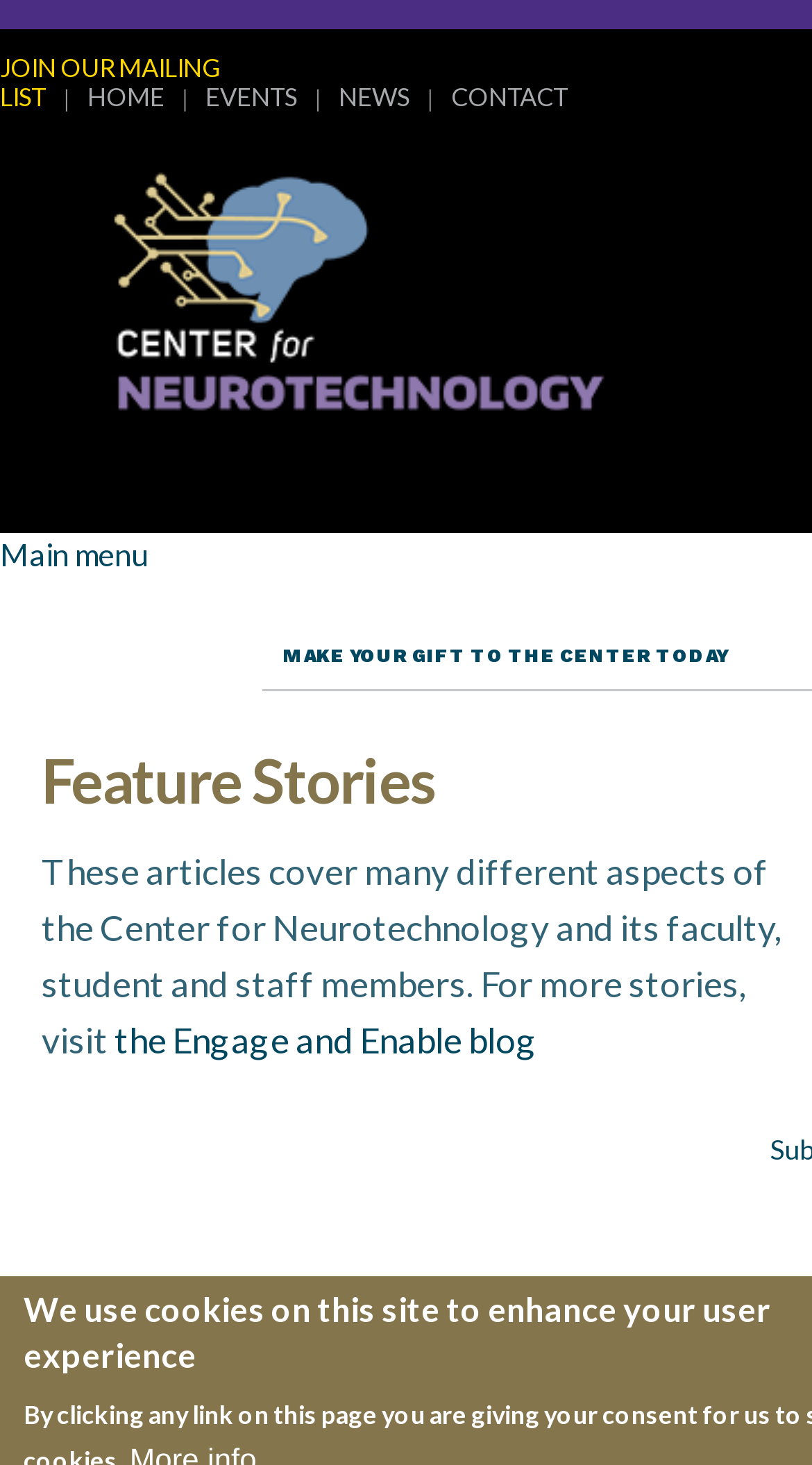Please find the bounding box coordinates (top-left x, top-left y, bottom-right x, bottom-right y) in the screenshot for the UI element described as follows: Main menu

[0.0, 0.367, 0.182, 0.391]